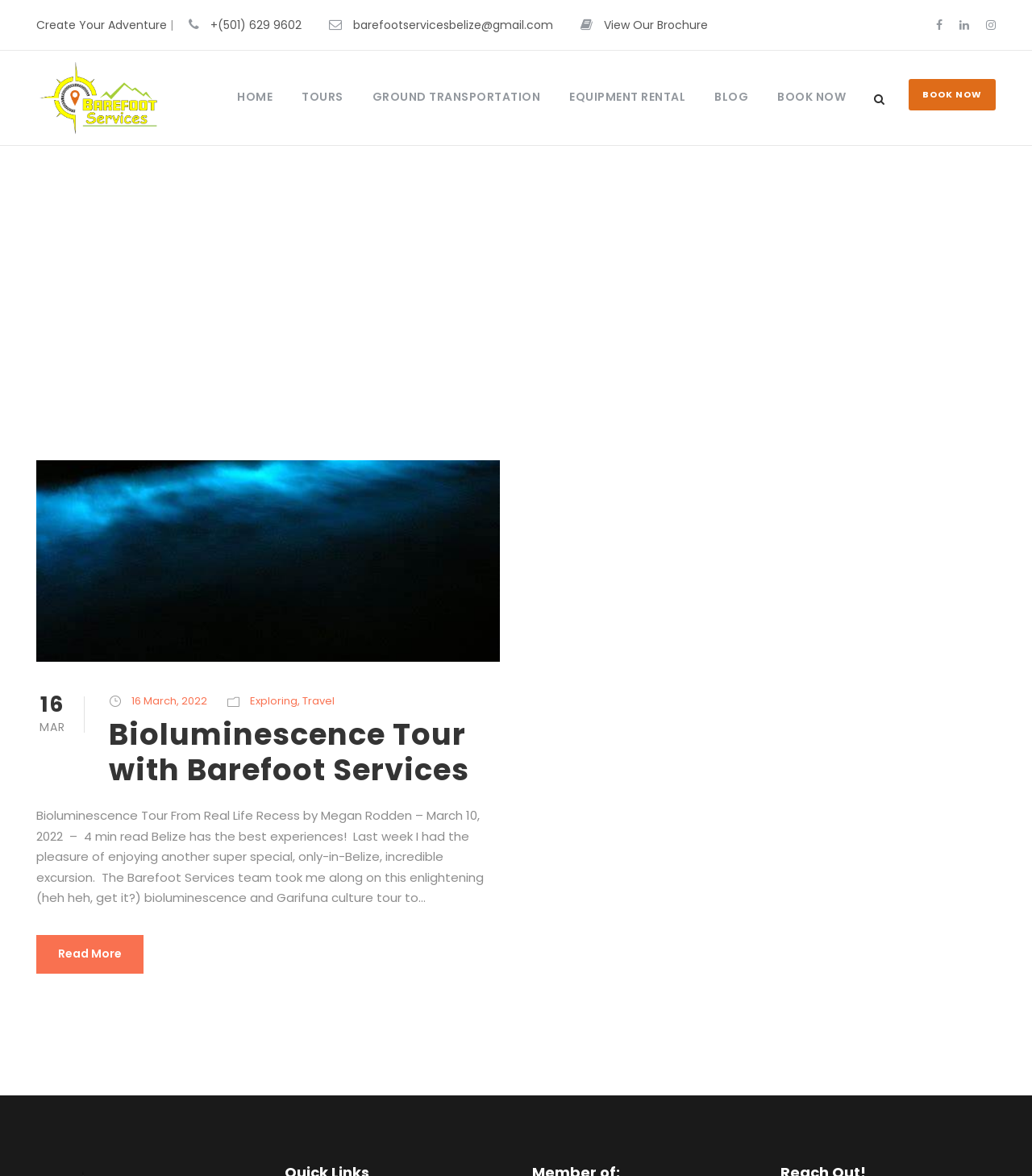Predict the bounding box of the UI element based on this description: "Home".

[0.23, 0.075, 0.264, 0.091]